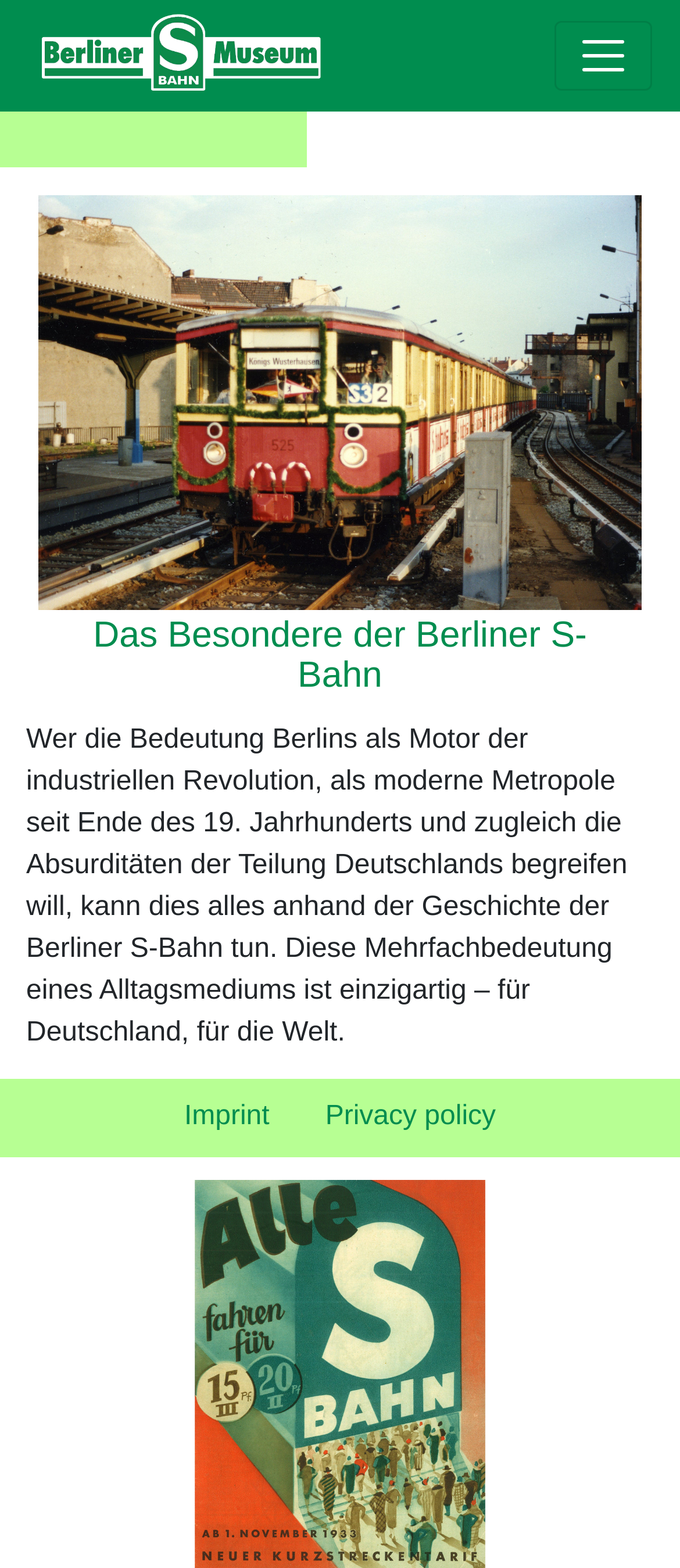Please provide a brief answer to the question using only one word or phrase: 
What are the two links at the bottom of the webpage?

Imprint and Privacy policy